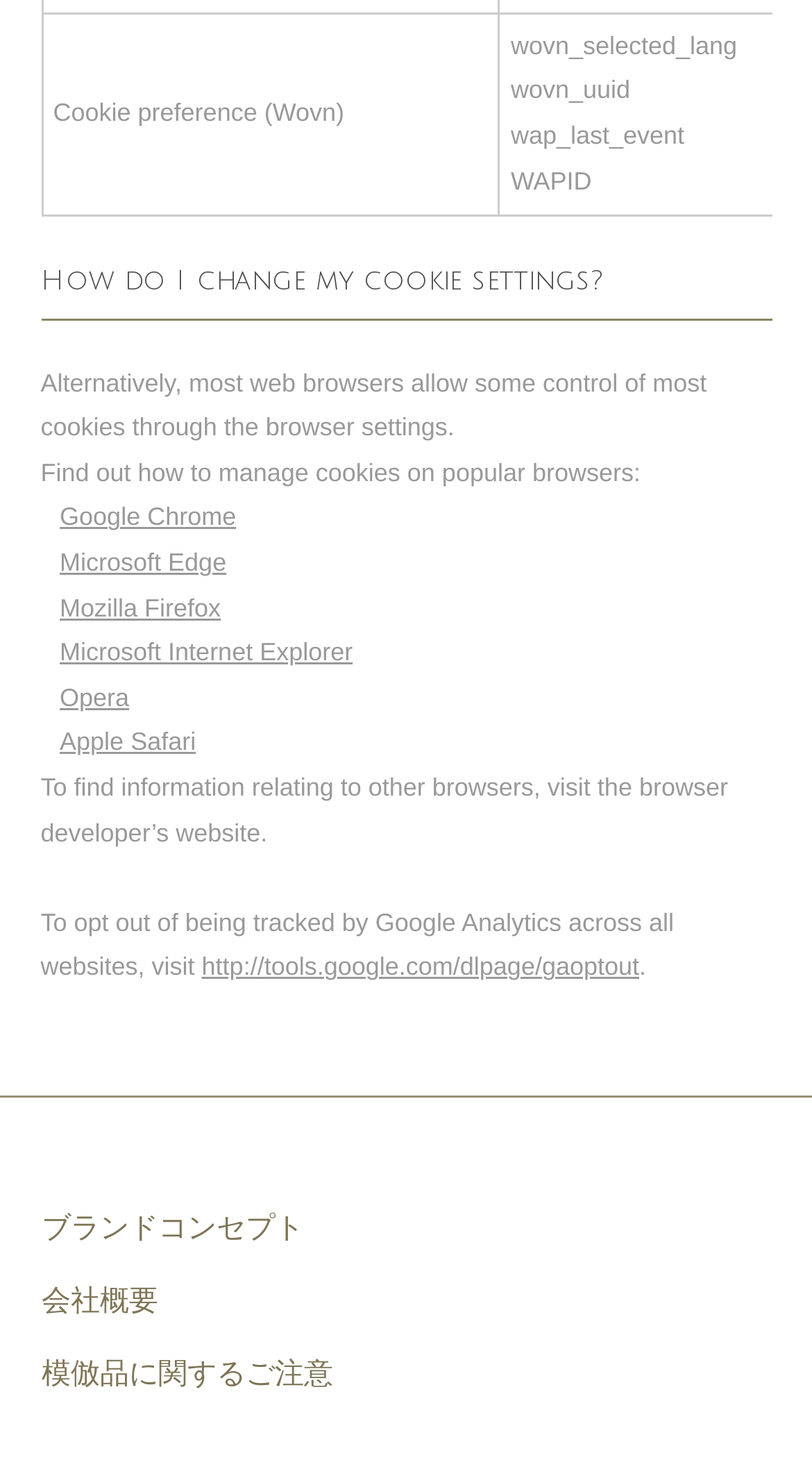Please mark the clickable region by giving the bounding box coordinates needed to complete this instruction: "Click on ブランドコンセプト".

[0.051, 0.829, 0.374, 0.852]